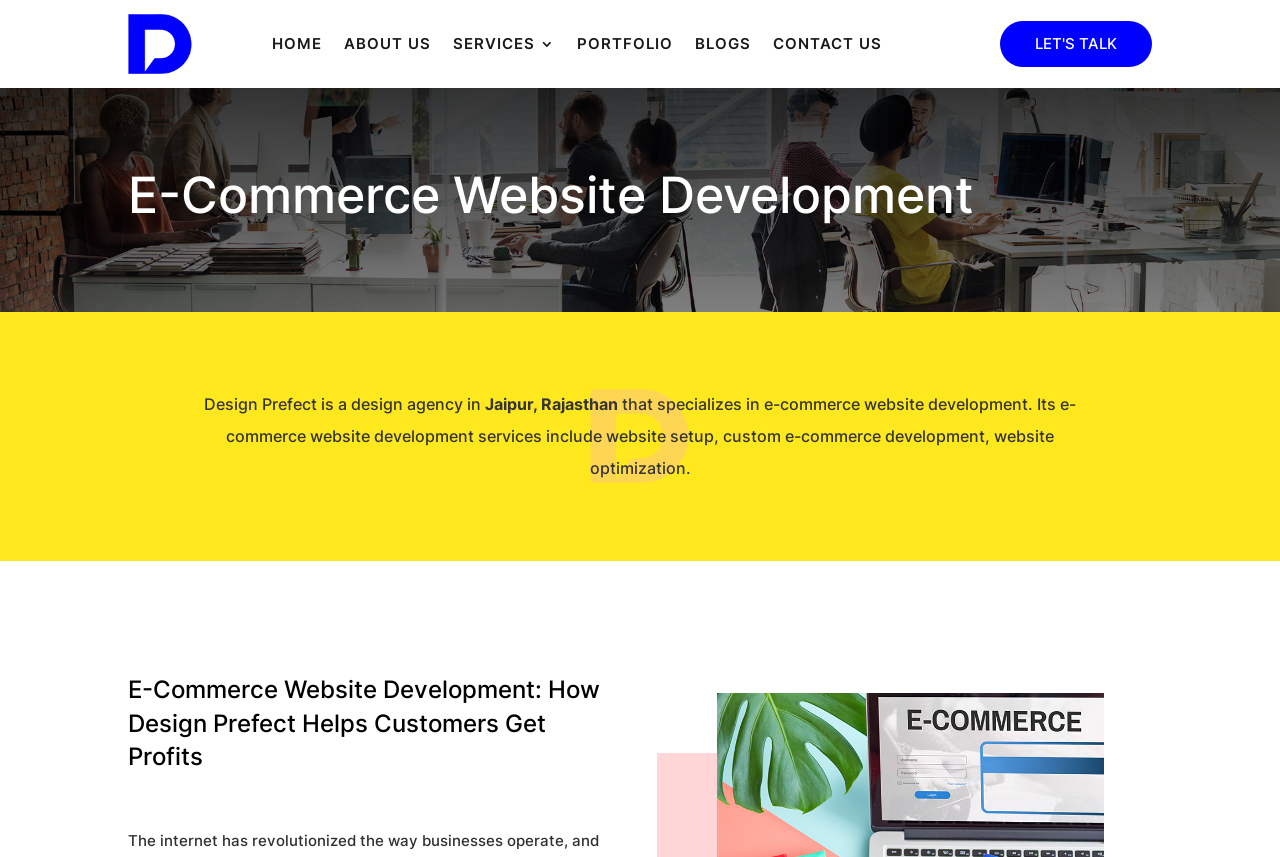What is the company's specialization?
Craft a detailed and extensive response to the question.

Based on the webpage content, specifically the StaticText element 'that specializes in e-commerce website development.', it is clear that the company, Design Prefect, specializes in e-commerce website development.